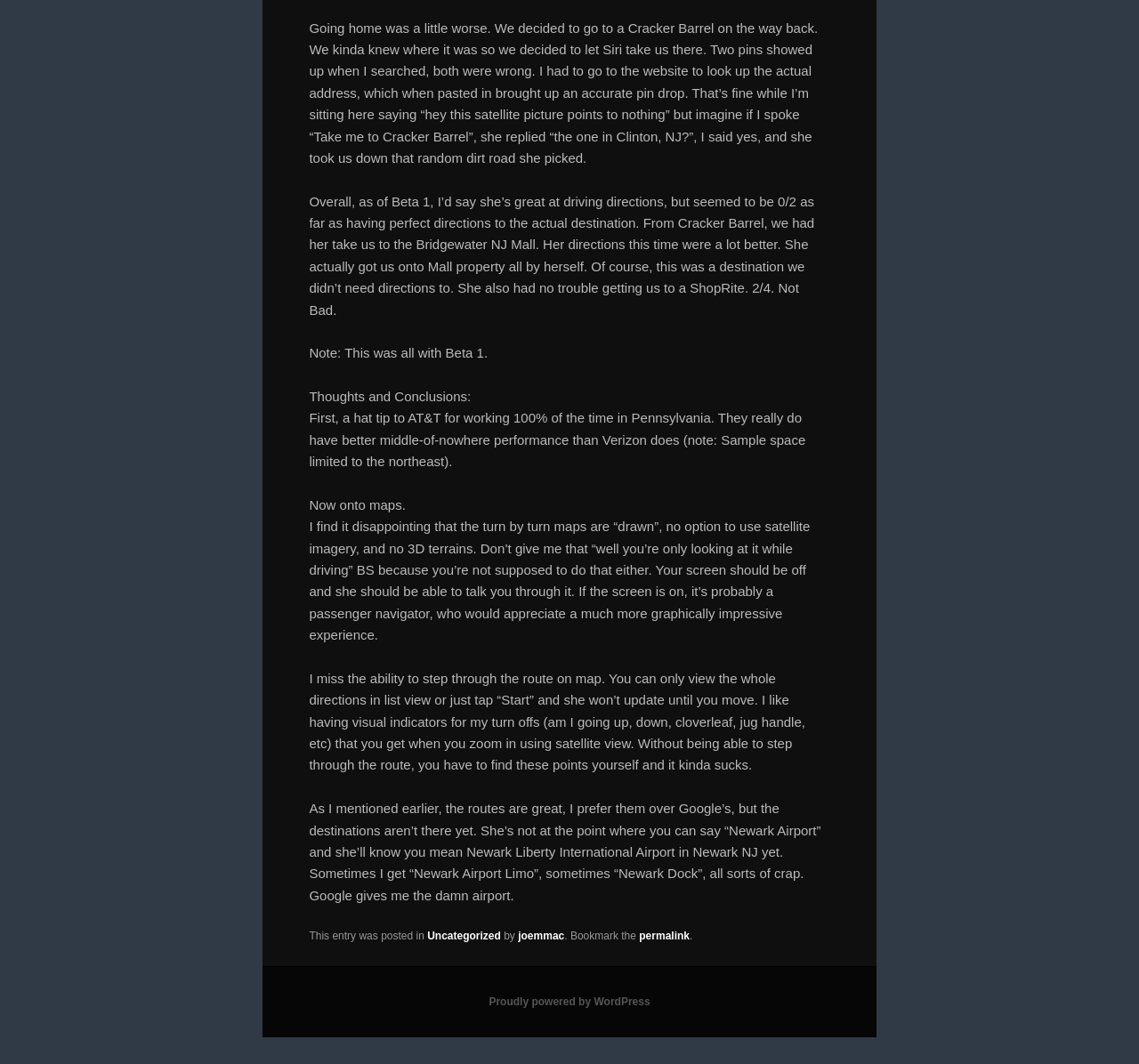Utilize the information from the image to answer the question in detail:
What is the author's experience with AT&T's performance?

The author mentions that AT&T worked 100% of the time in Pennsylvania, and praises their middle-of-nowhere performance, which is better than Verizon's.